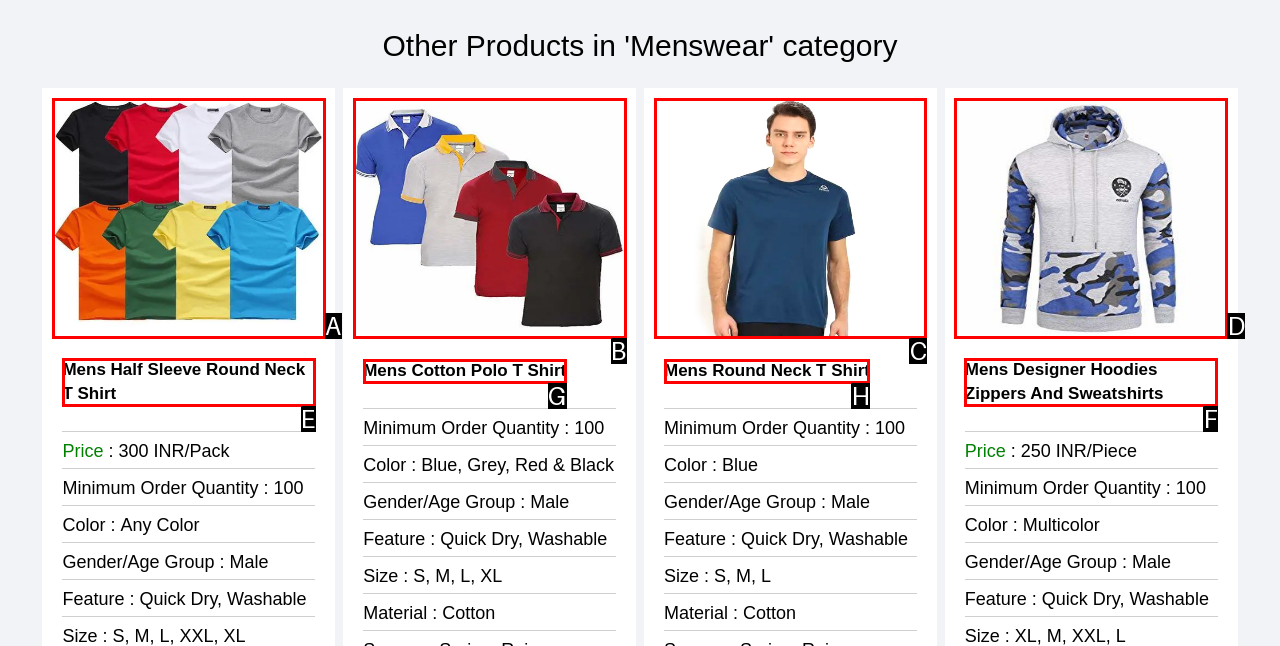Tell me which one HTML element best matches the description: Mens Round Neck T Shirt Answer with the option's letter from the given choices directly.

H